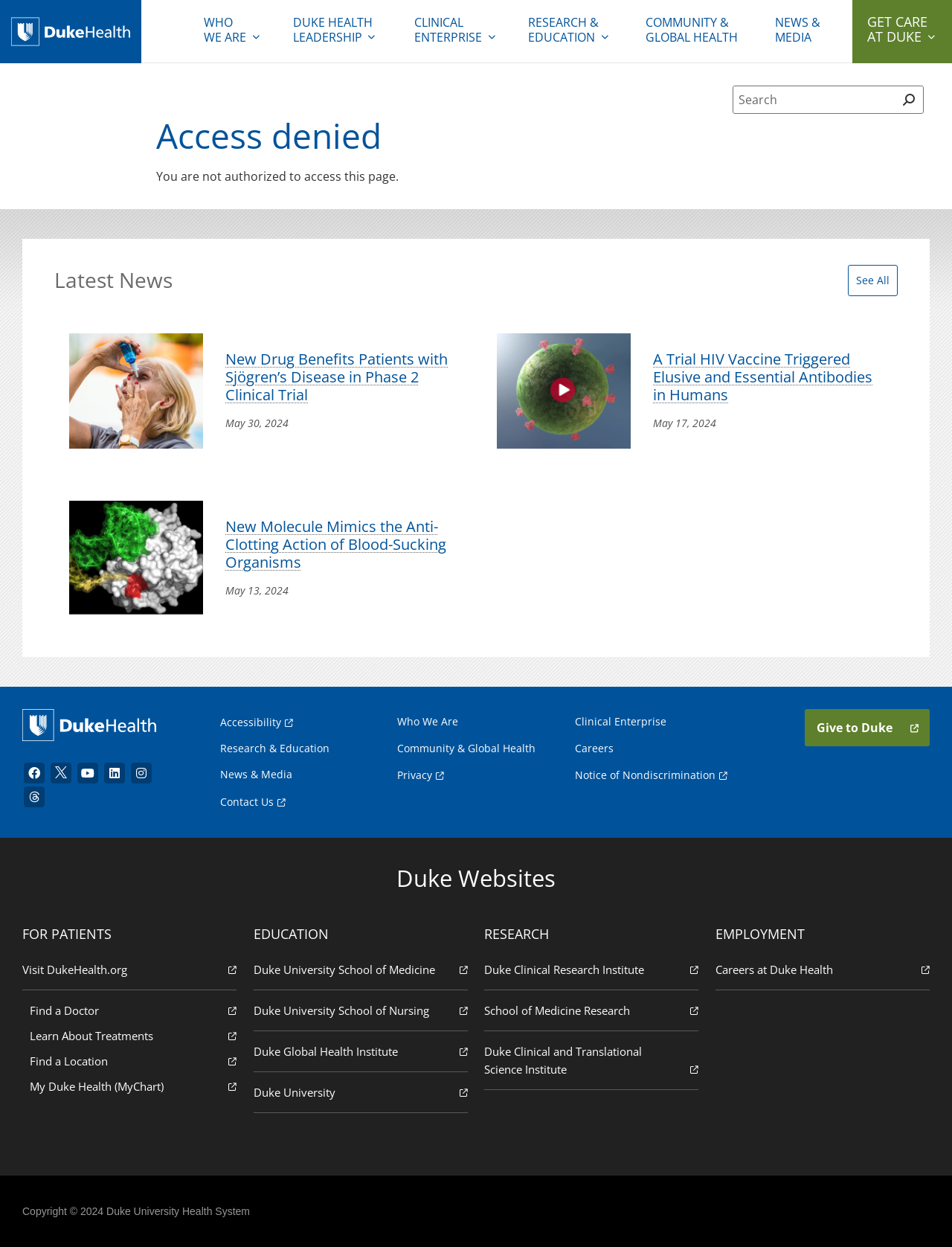What is the latest news on the webpage?
Using the visual information, answer the question in a single word or phrase.

New Drug Benefits Patients with Sjögren’s Disease